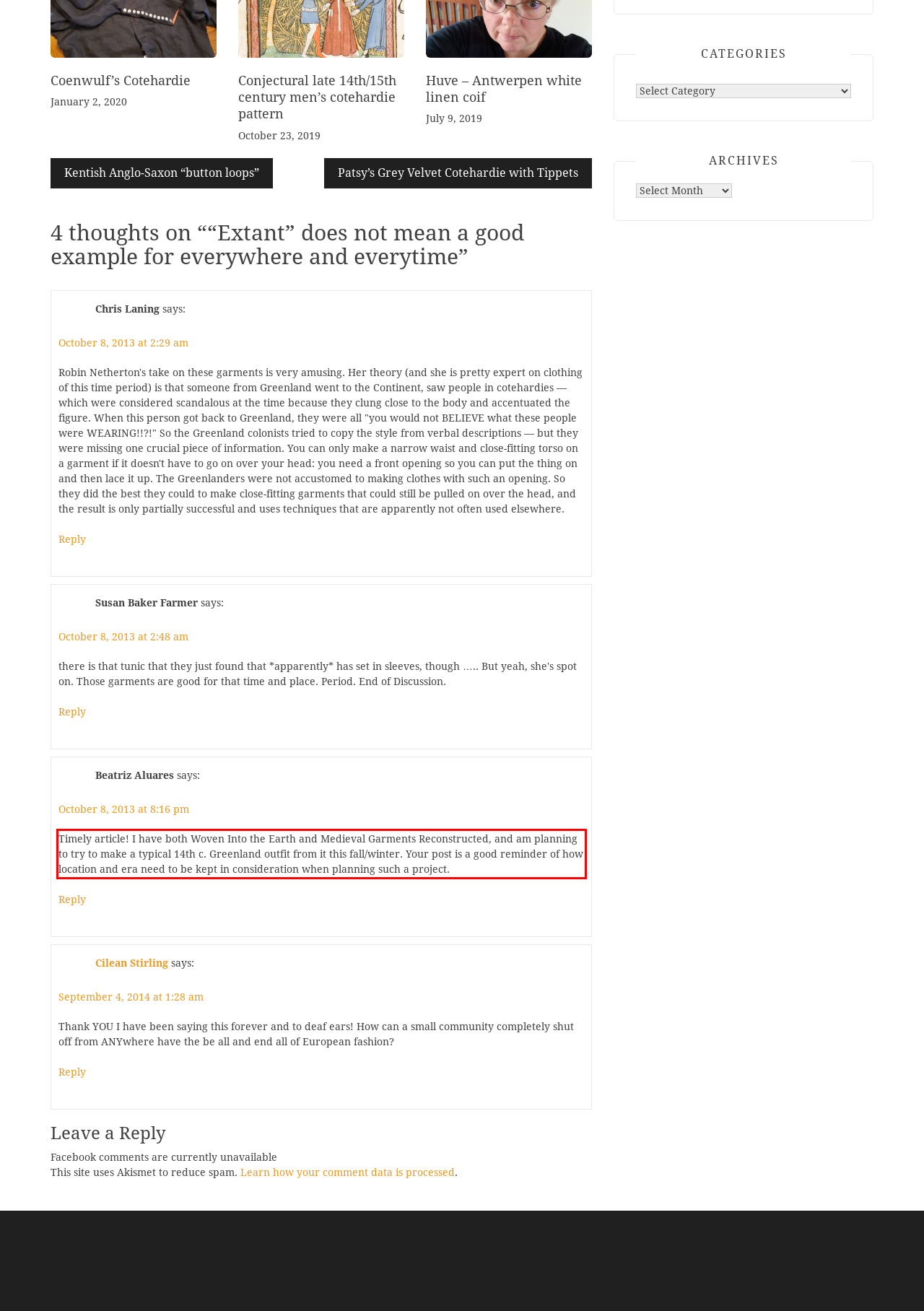You have a webpage screenshot with a red rectangle surrounding a UI element. Extract the text content from within this red bounding box.

Timely article! I have both Woven Into the Earth and Medieval Garments Reconstructed, and am planning to try to make a typical 14th c. Greenland outfit from it this fall/winter. Your post is a good reminder of how location and era need to be kept in consideration when planning such a project.